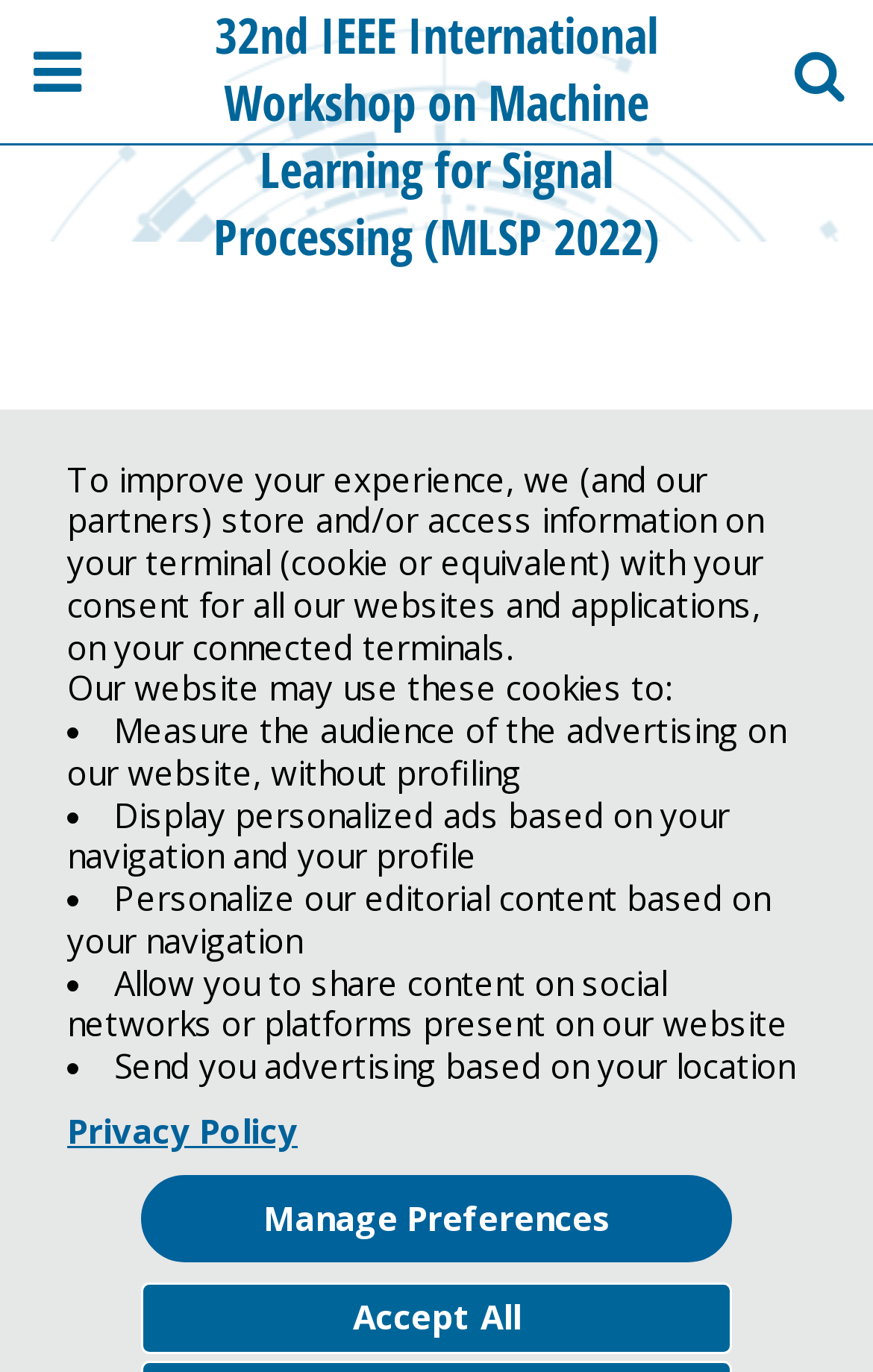Explain in detail what is displayed on the webpage.

The webpage is about the 32nd IEEE International Workshop on Machine Learning for Signal Processing (MLSP 2022) and its keynote speakers. At the top, there is a heading with the title of the workshop. Below the heading, there is a table with a single row, spanning almost the entire width of the page.

On the top-left corner, there is a small button. On the top-right corner, there is another small button. 

In the middle of the page, there is a section about cookies and privacy policy. This section starts with a paragraph of text explaining how the website uses cookies. Below this paragraph, there is a list of four items, each preceded by a bullet point, describing the purposes of the cookies. The list items are: measuring the audience of the advertising on the website, displaying personalized ads, personalizing editorial content, and allowing content sharing on social networks. 

Below the list, there are two links: "Privacy Policy" and "Manage Preferences", followed by a button "Accept All". 

Further down, there is a section about the keynote speakers. The first keynote speaker is Ali H. Sayed from EPFL, Switzerland. His name is displayed as a heading, and below it, there is a figure containing an image of the speaker. To the right of the image, there is a label "Speaker:".